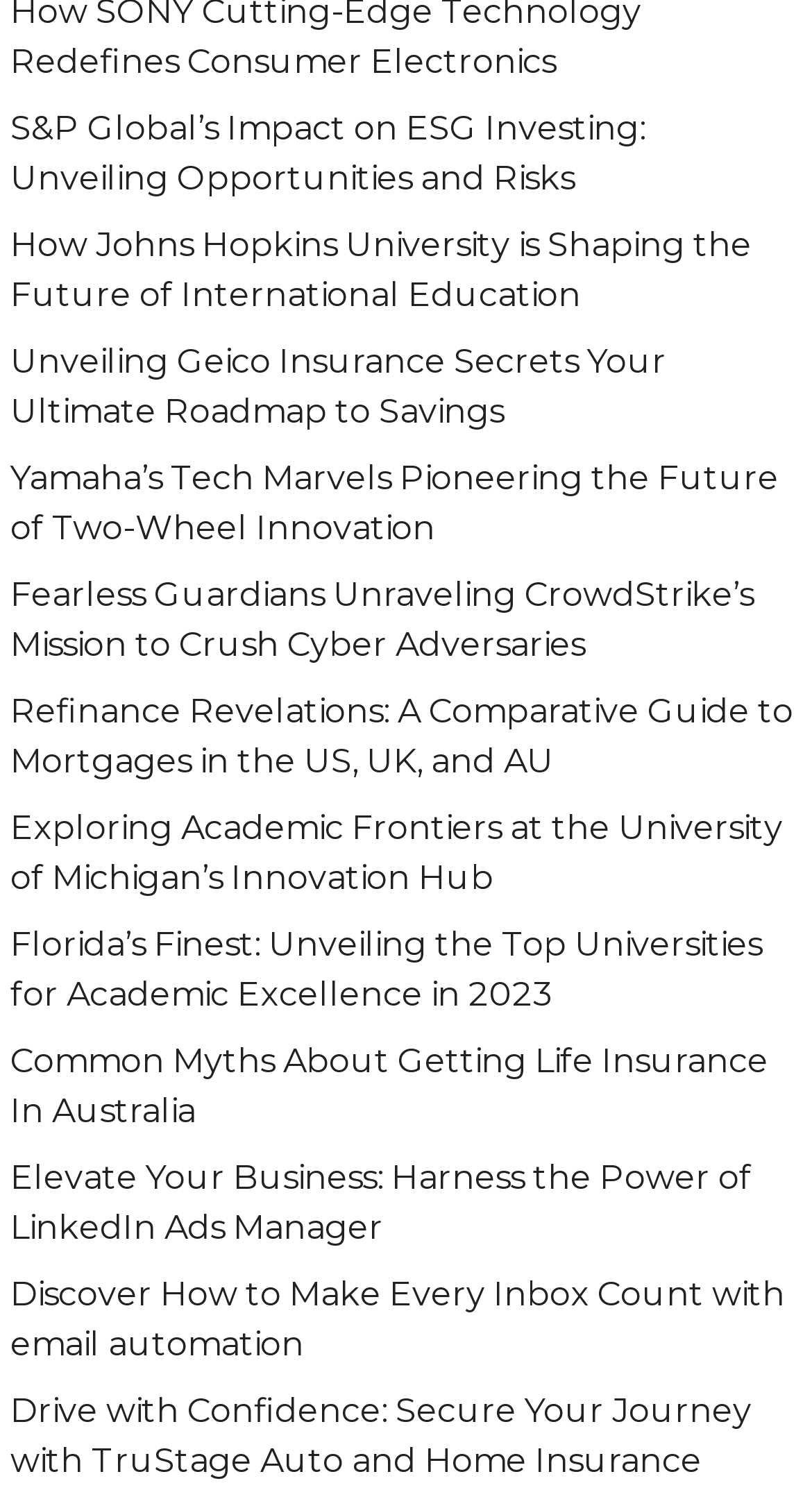Respond to the following query with just one word or a short phrase: 
Are all links from the same author?

Unknown